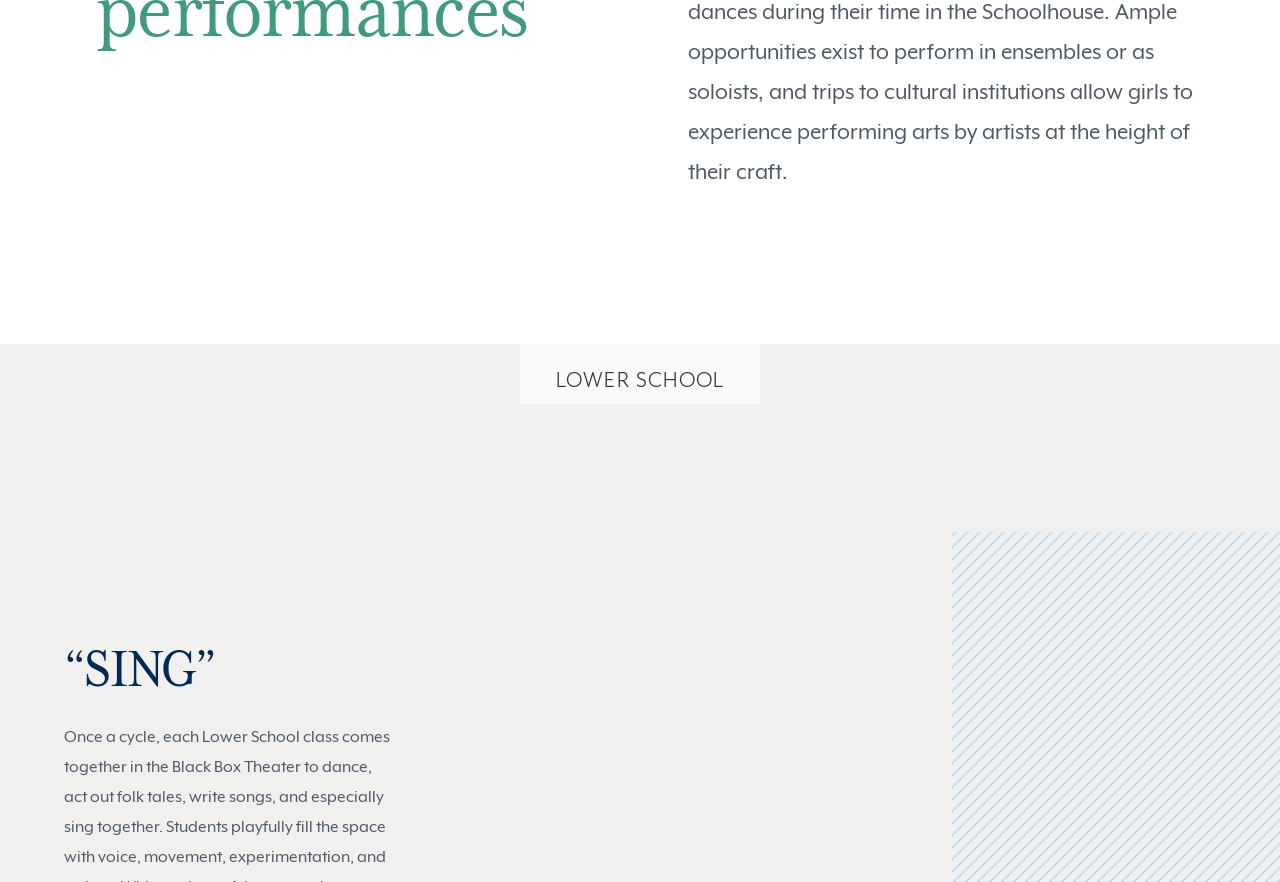Could you provide the bounding box coordinates for the portion of the screen to click to complete this instruction: "Explore OUR PEOPLE"?

[0.1, 0.107, 0.202, 0.148]